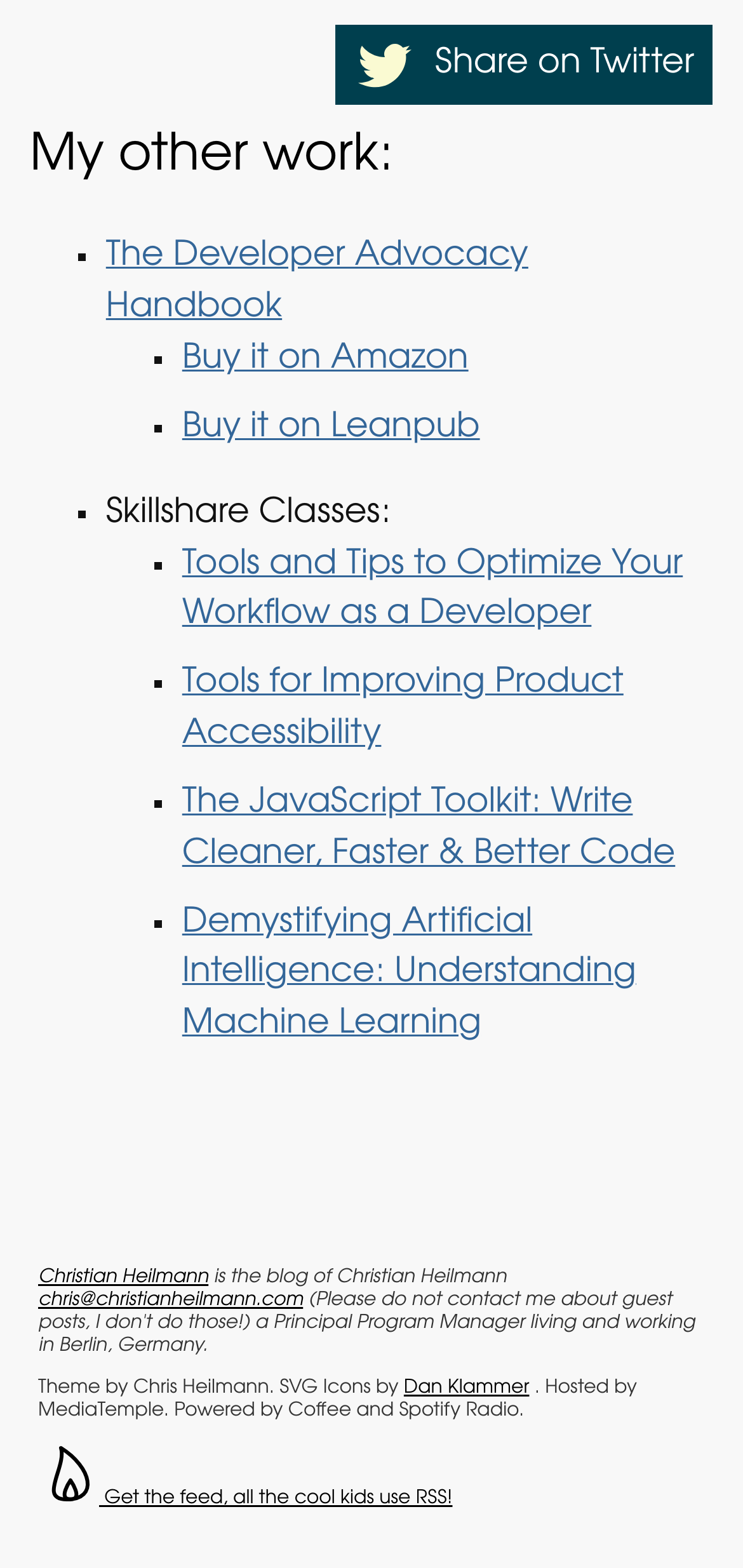Determine the bounding box coordinates for the clickable element required to fulfill the instruction: "Check Christian Heilmann's blog". Provide the coordinates as four float numbers between 0 and 1, i.e., [left, top, right, bottom].

[0.051, 0.809, 0.281, 0.821]